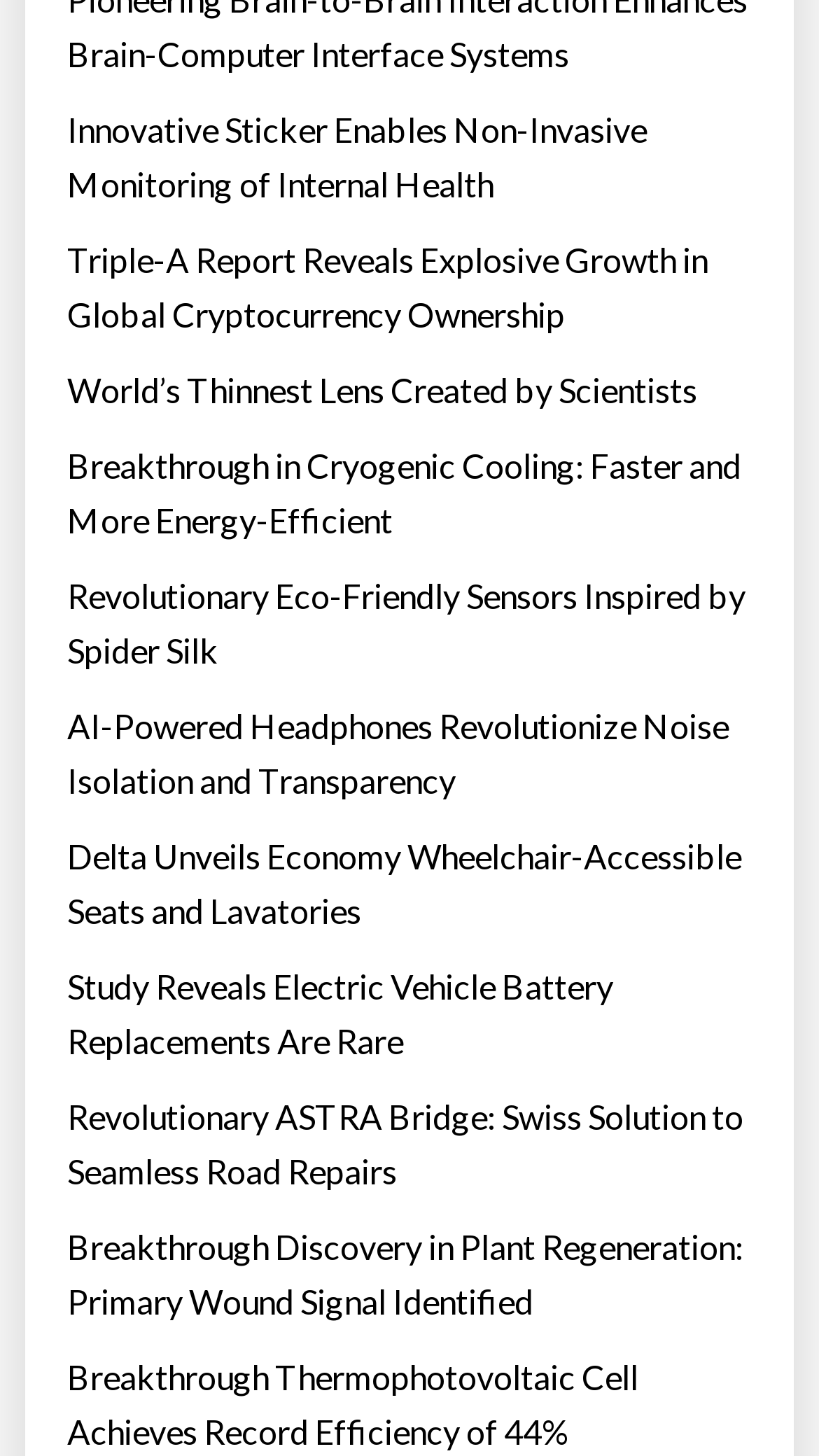Specify the bounding box coordinates of the area to click in order to follow the given instruction: "Contact us through the contact form."

None